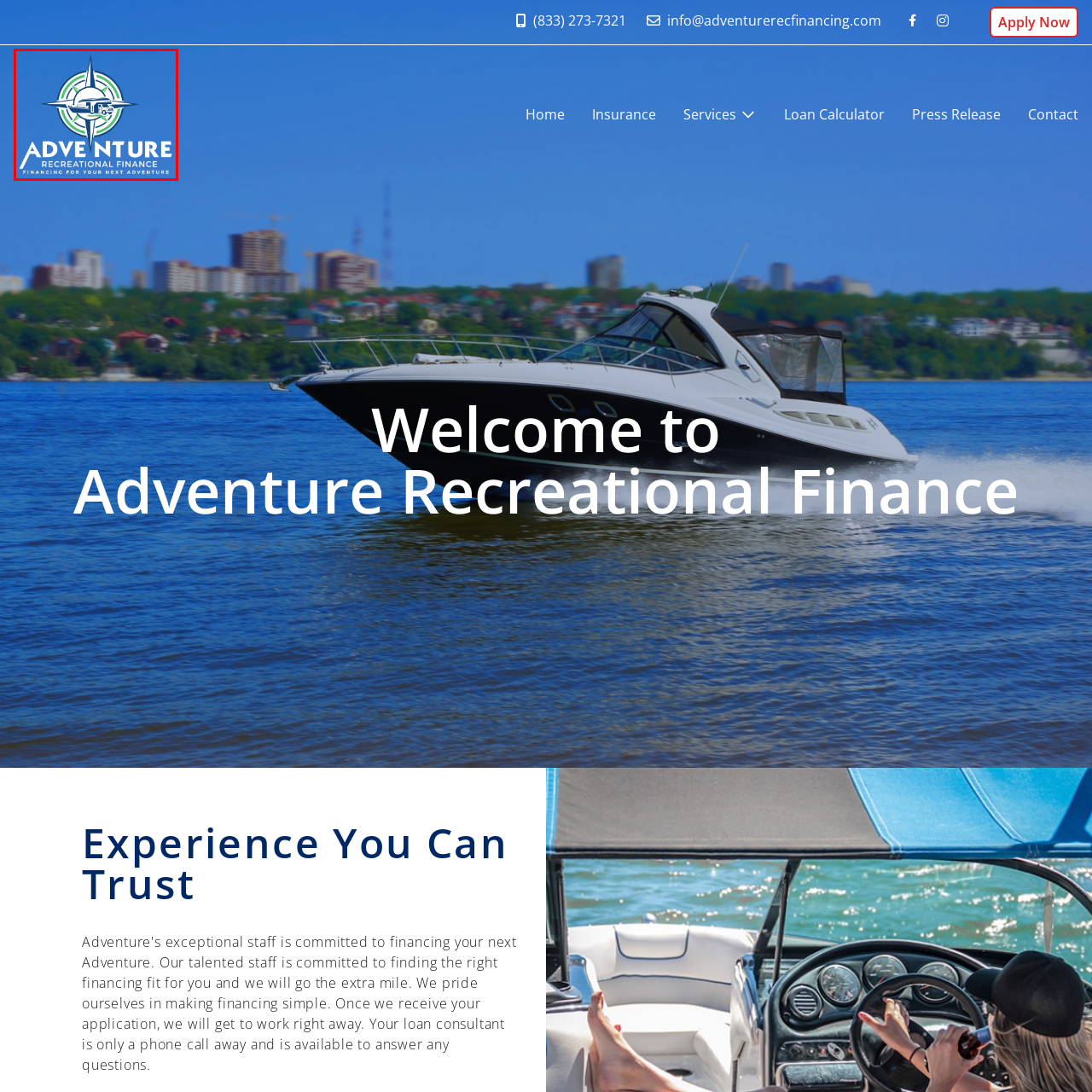What is at the center of the compass graphic?
View the image contained within the red box and provide a one-word or short-phrase answer to the question.

Recreational vehicle